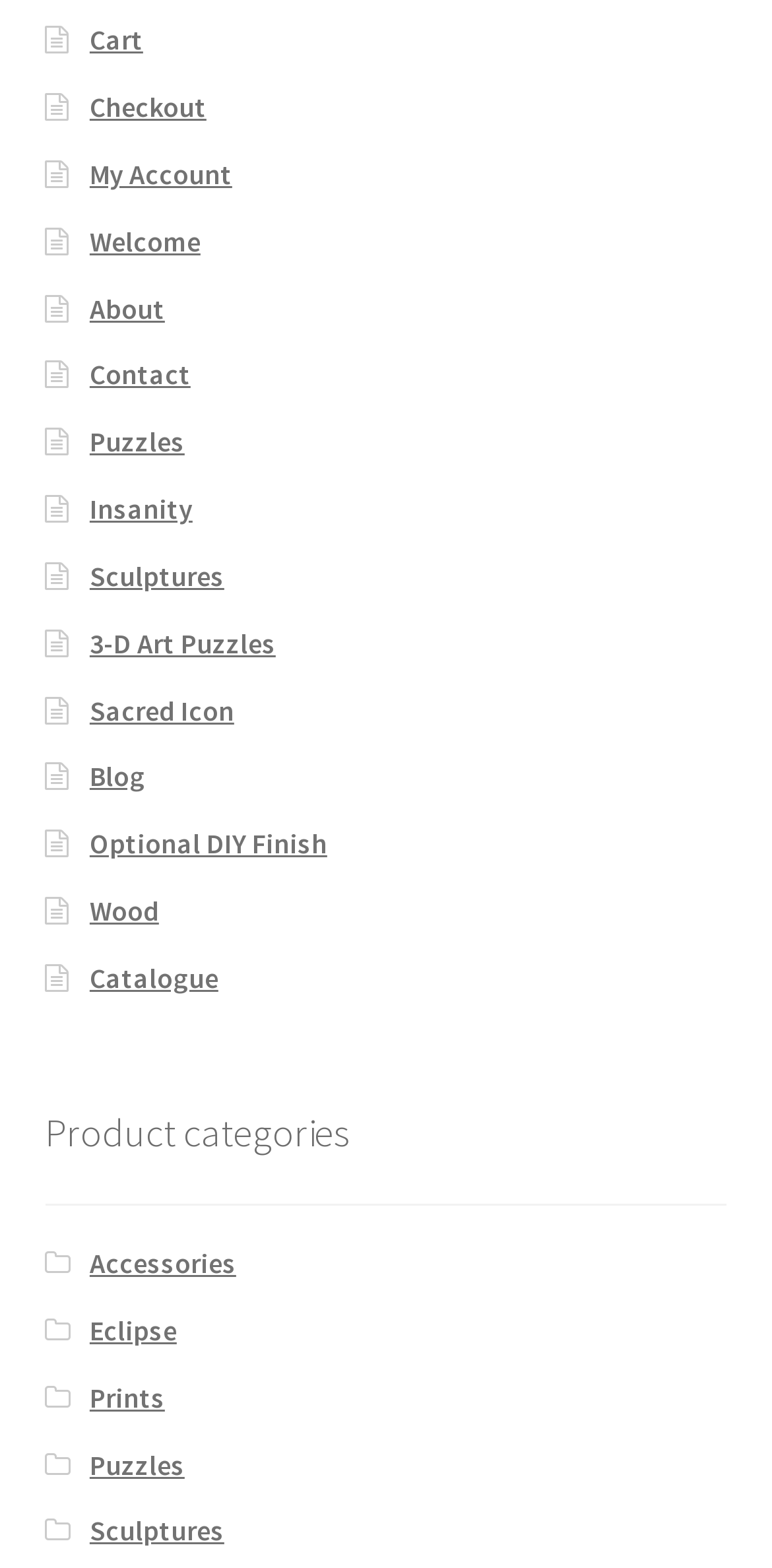Is there a 'Blog' category?
Based on the visual content, answer with a single word or a brief phrase.

Yes